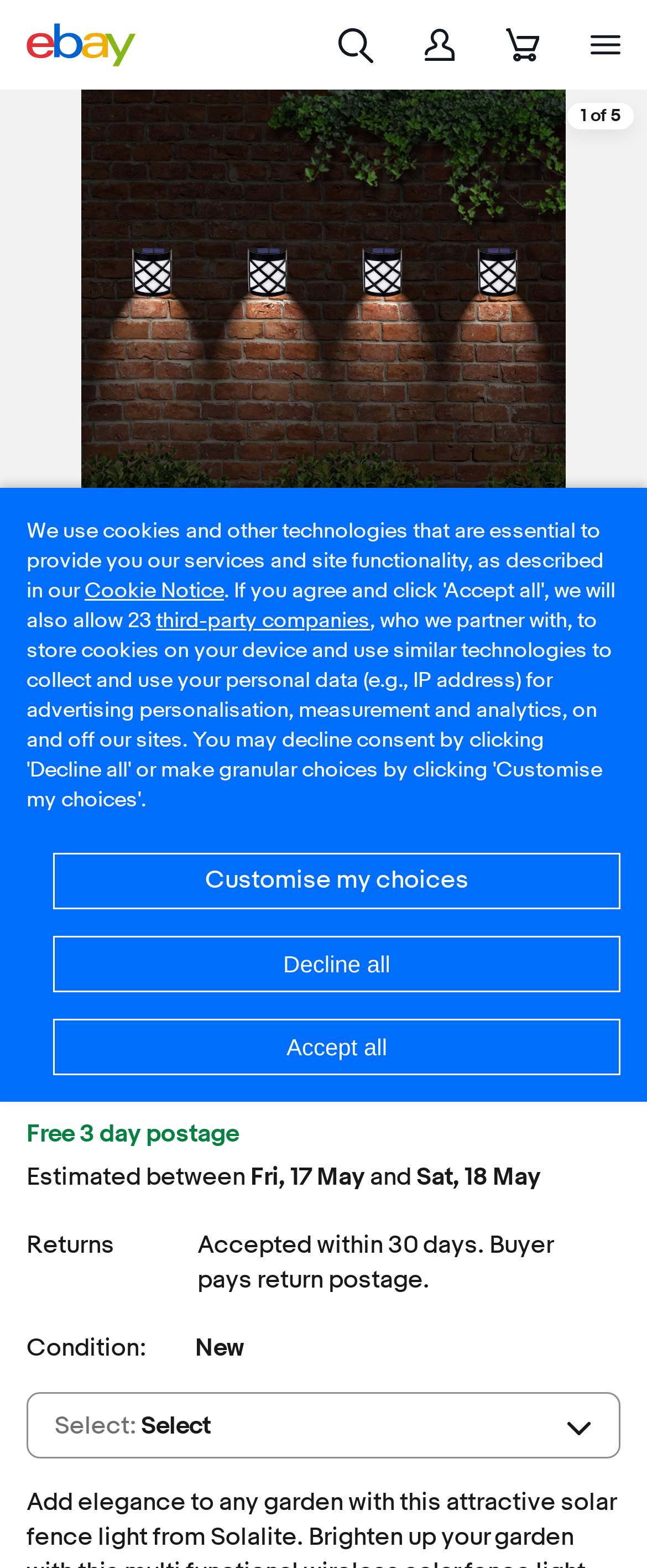Please determine the bounding box coordinates of the element's region to click in order to carry out the following instruction: "Open image gallery". The coordinates should be four float numbers between 0 and 1, i.e., [left, top, right, bottom].

[0.0, 0.058, 1.0, 0.367]